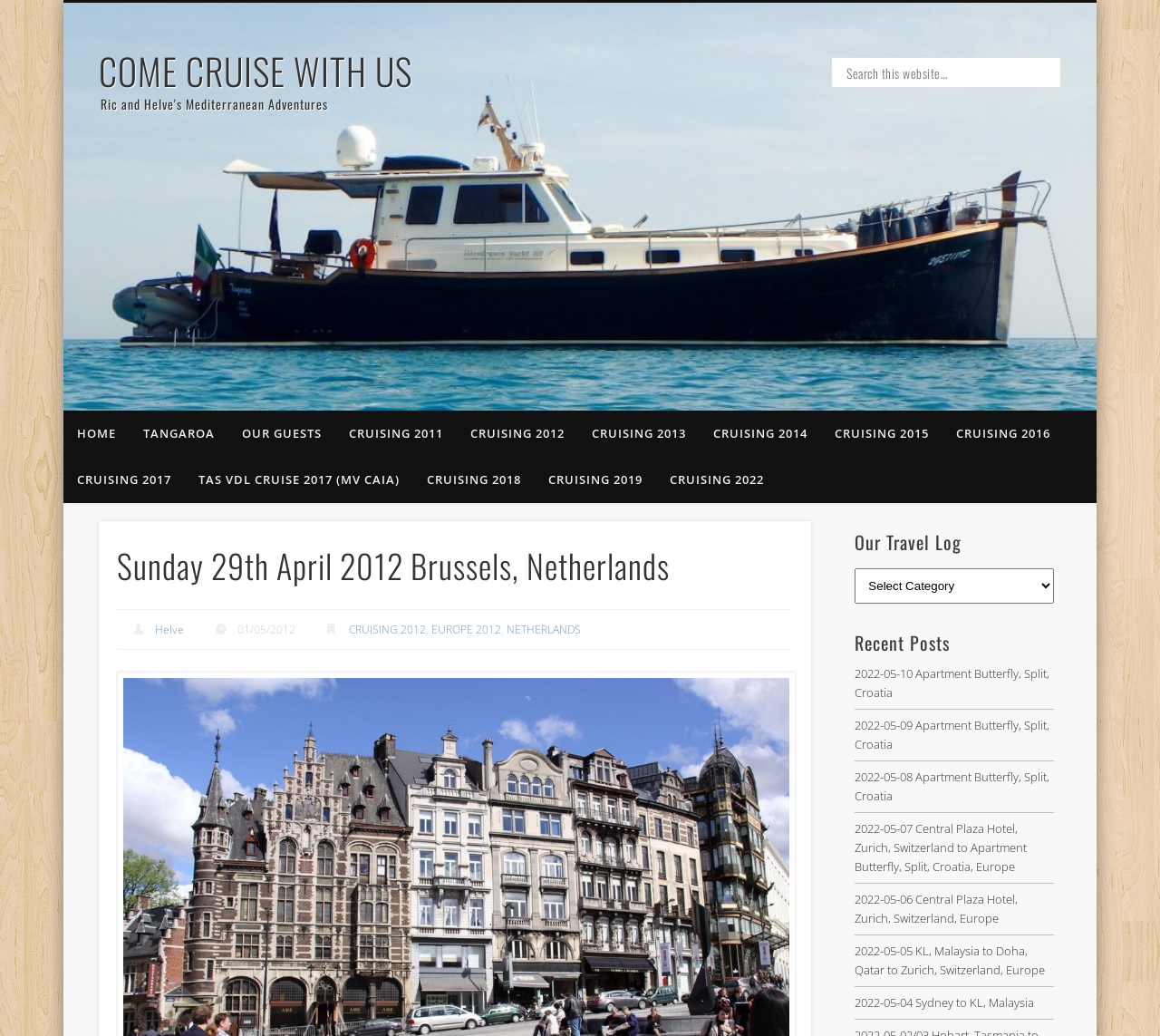Can you identify the bounding box coordinates of the clickable region needed to carry out this instruction: 'Go to HOME page'? The coordinates should be four float numbers within the range of 0 to 1, stated as [left, top, right, bottom].

[0.055, 0.396, 0.112, 0.441]